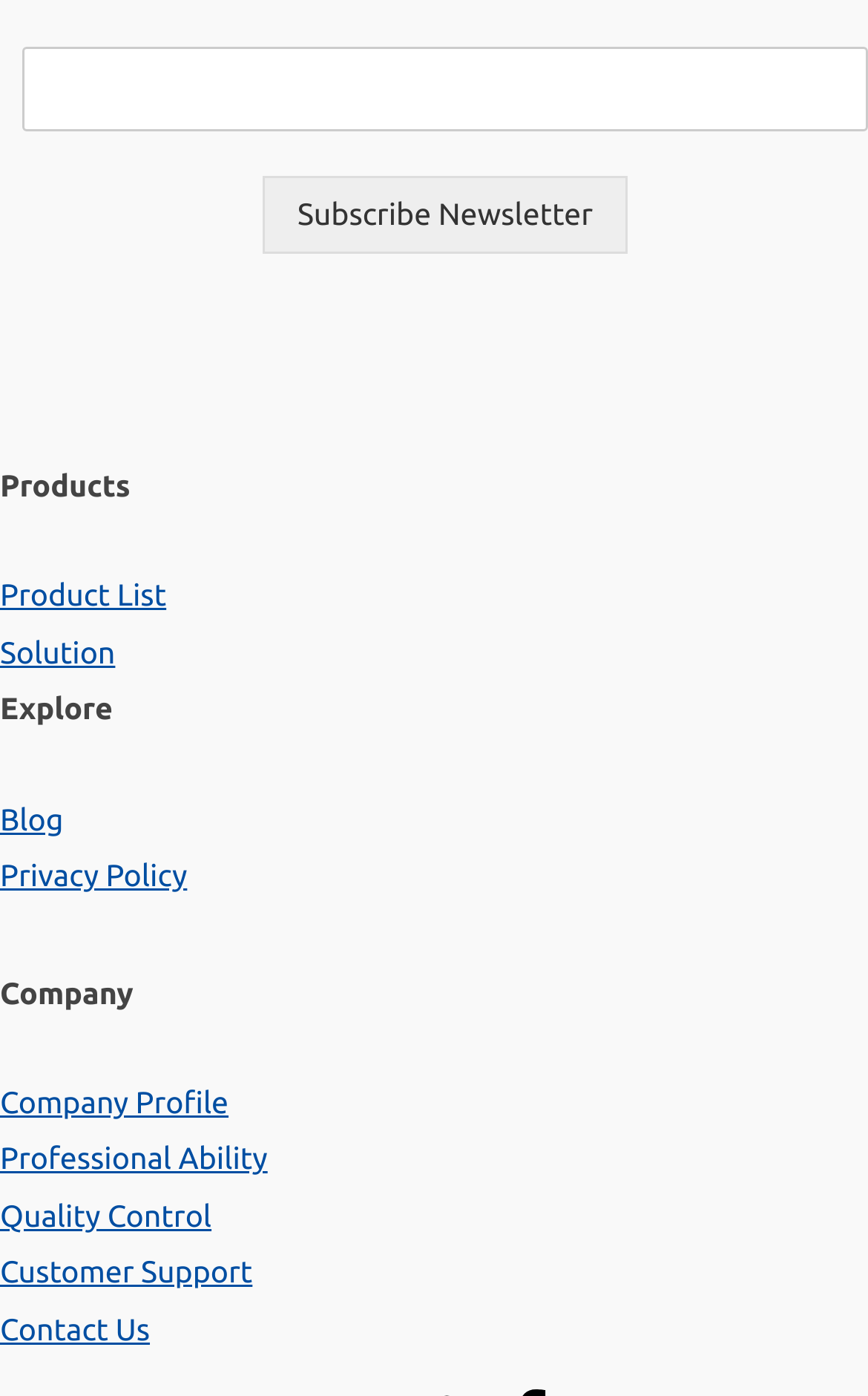Please specify the bounding box coordinates of the clickable section necessary to execute the following command: "learn about 藻胆蛋白".

None